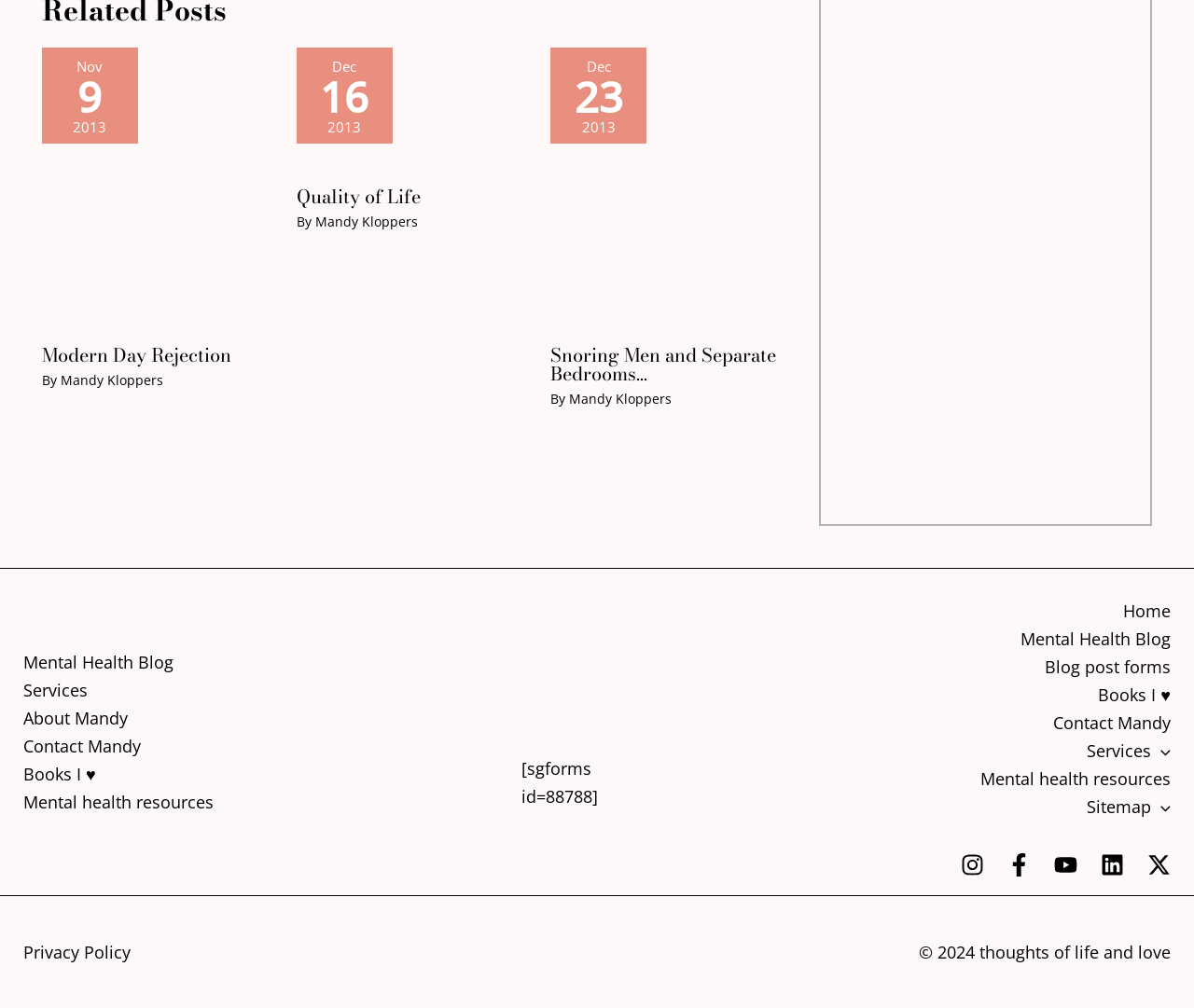Please determine the bounding box coordinates of the clickable area required to carry out the following instruction: "Click on the 'Modern Day Rejection' article". The coordinates must be four float numbers between 0 and 1, represented as [left, top, right, bottom].

[0.035, 0.047, 0.229, 0.422]